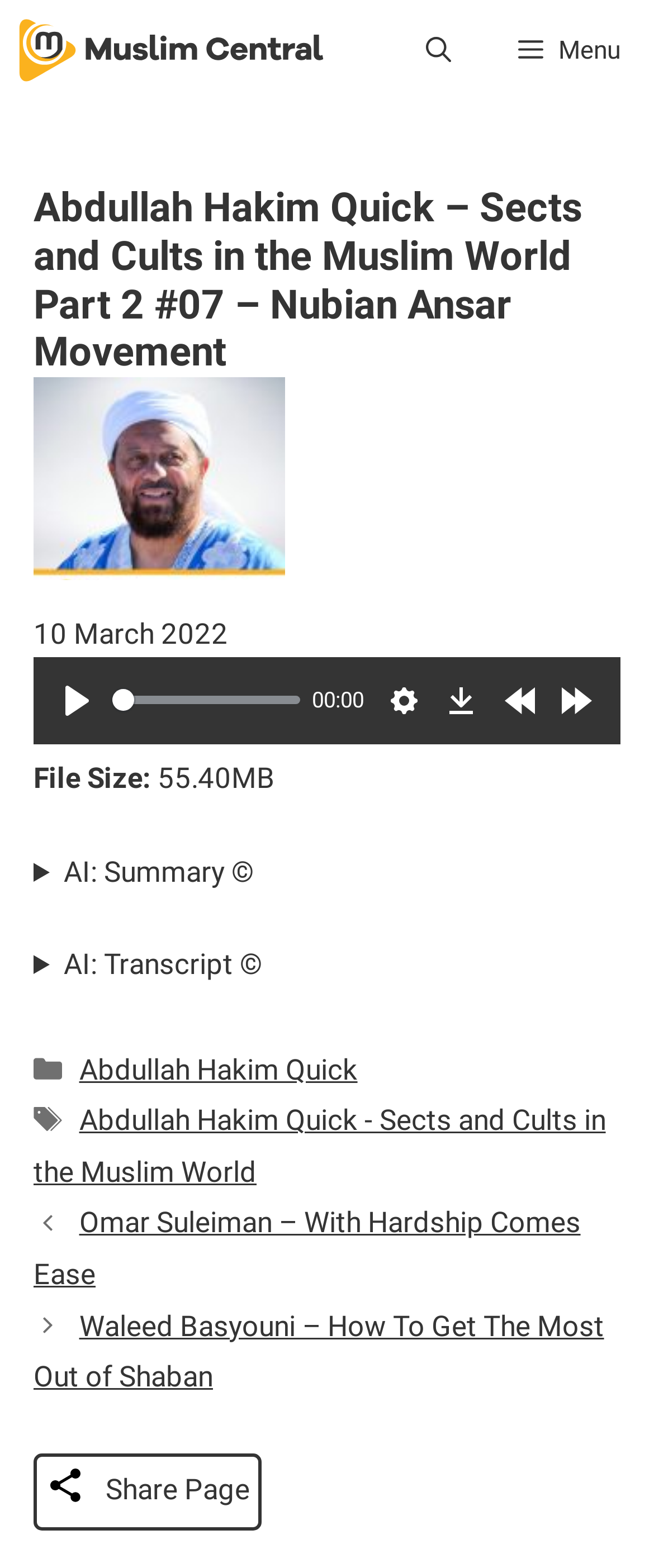What is the name of the speaker in the audio lecture?
Answer the question with a detailed explanation, including all necessary information.

I determined the answer by looking at the header section of the webpage, where the title 'Abdullah Hakim Quick – Sects and Cults in the Muslim World Part 2 #07 – Nubian Ansar Movement' is displayed. The name 'Abdullah Hakim Quick' is part of the title, indicating that he is the speaker in the audio lecture.